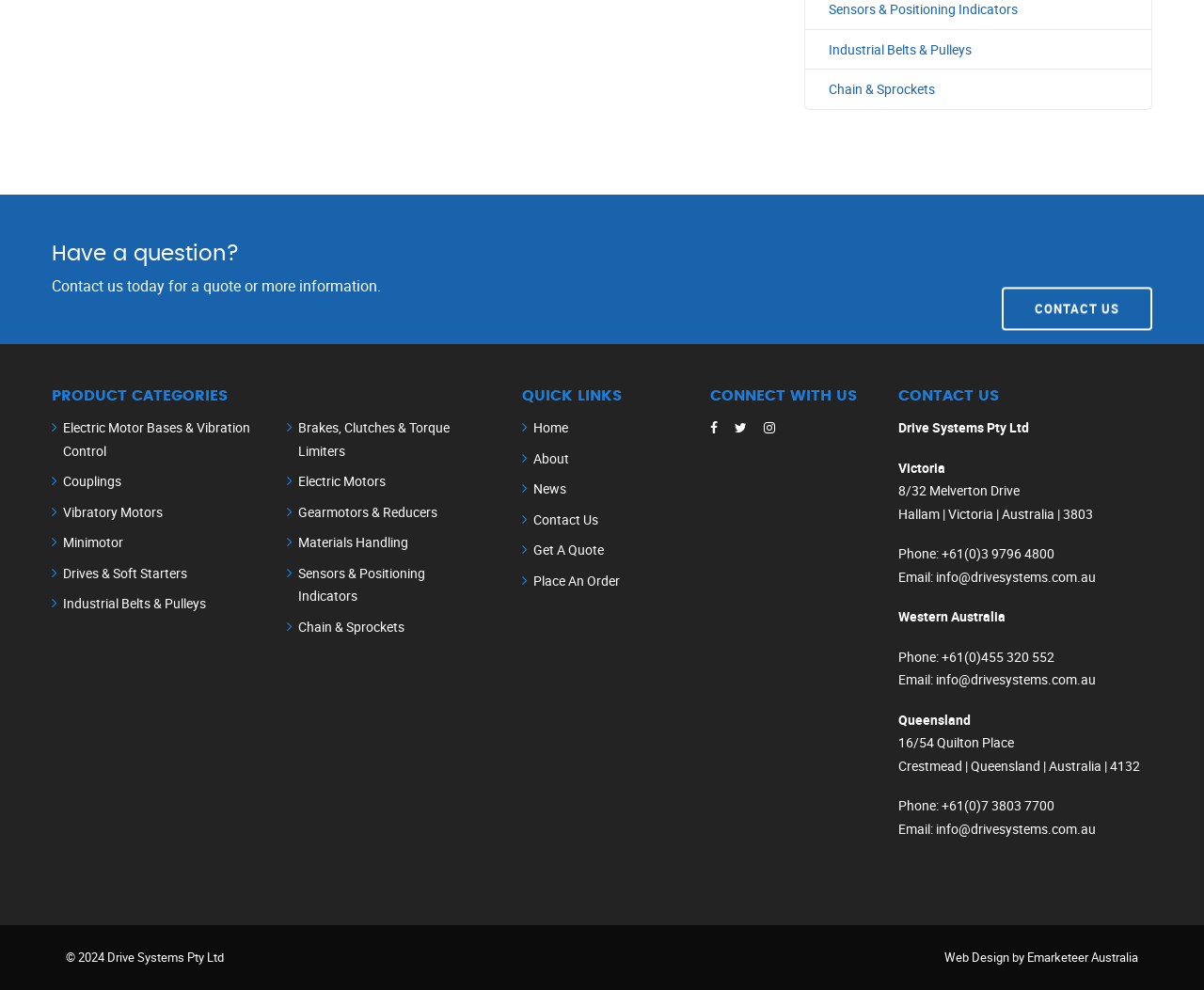Examine the image carefully and respond to the question with a detailed answer: 
What is the phone number for Victoria?

I found the phone number for Victoria in the CONTACT US section of the webpage, where the address and phone numbers are listed. The phone number is +61(0)3 9796 4800.